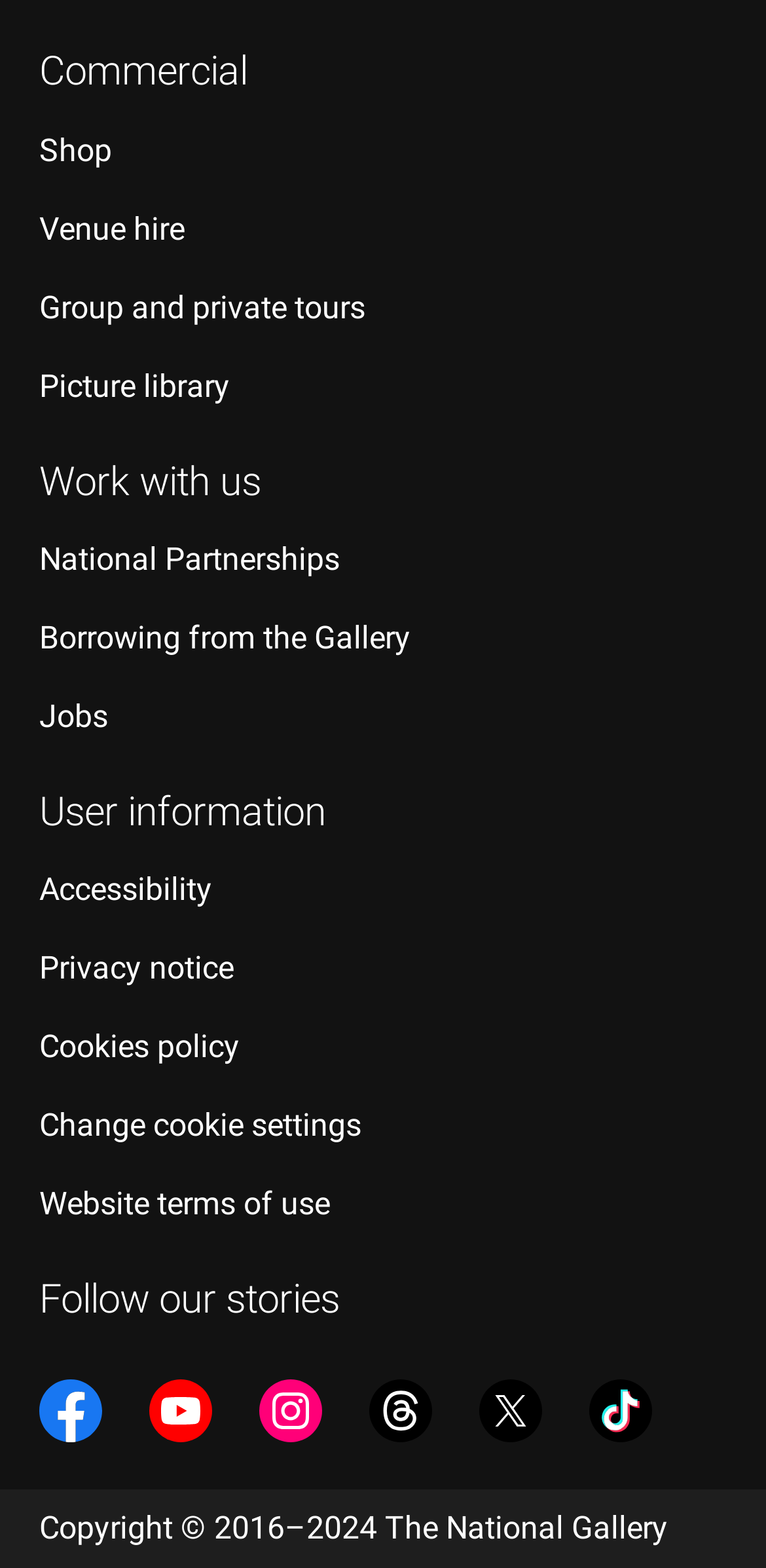Pinpoint the bounding box coordinates of the clickable area needed to execute the instruction: "Read about Accessibility". The coordinates should be specified as four float numbers between 0 and 1, i.e., [left, top, right, bottom].

[0.051, 0.555, 0.277, 0.579]